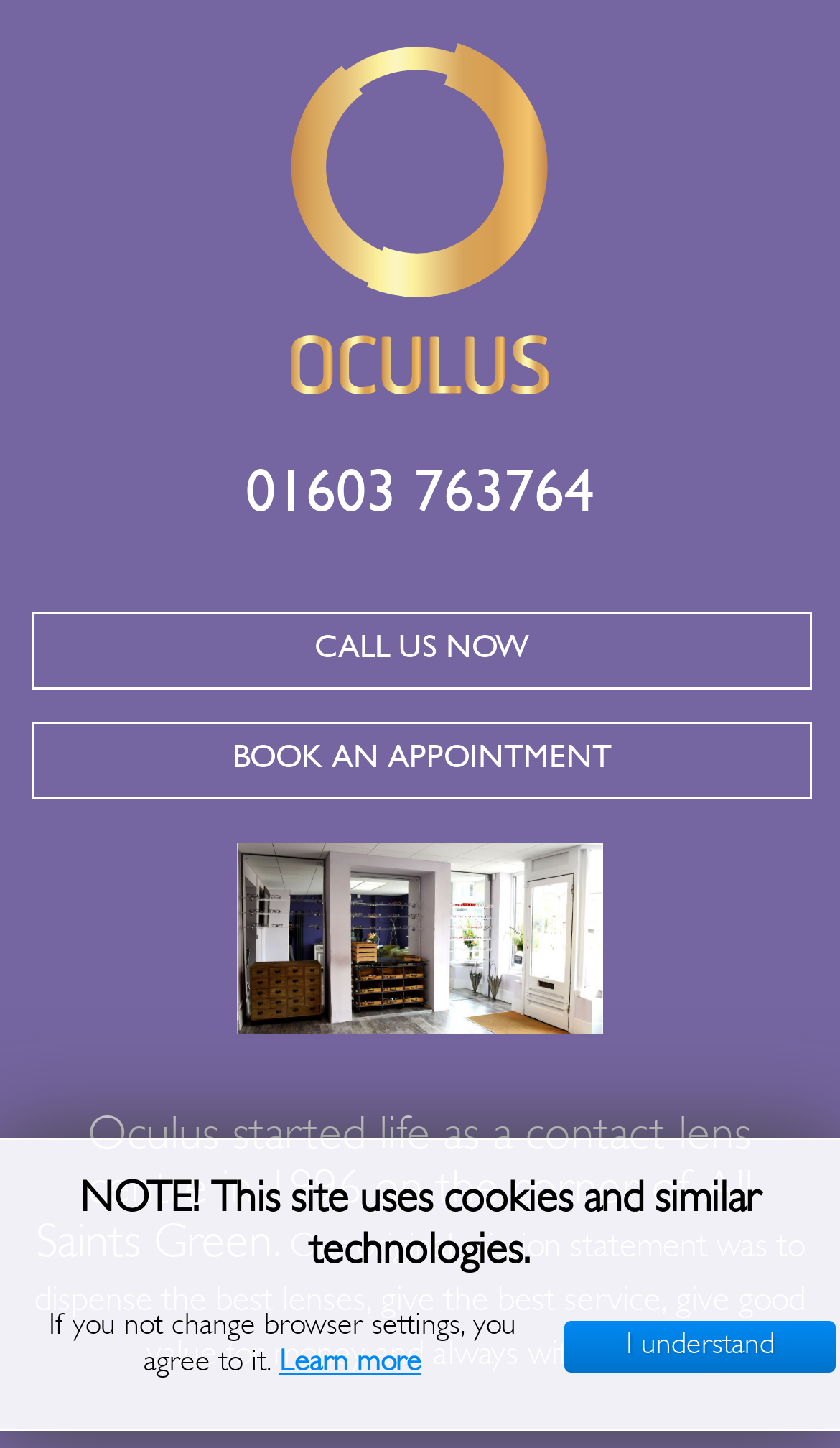How many links are there in the top section?
Refer to the image and answer the question using a single word or phrase.

3